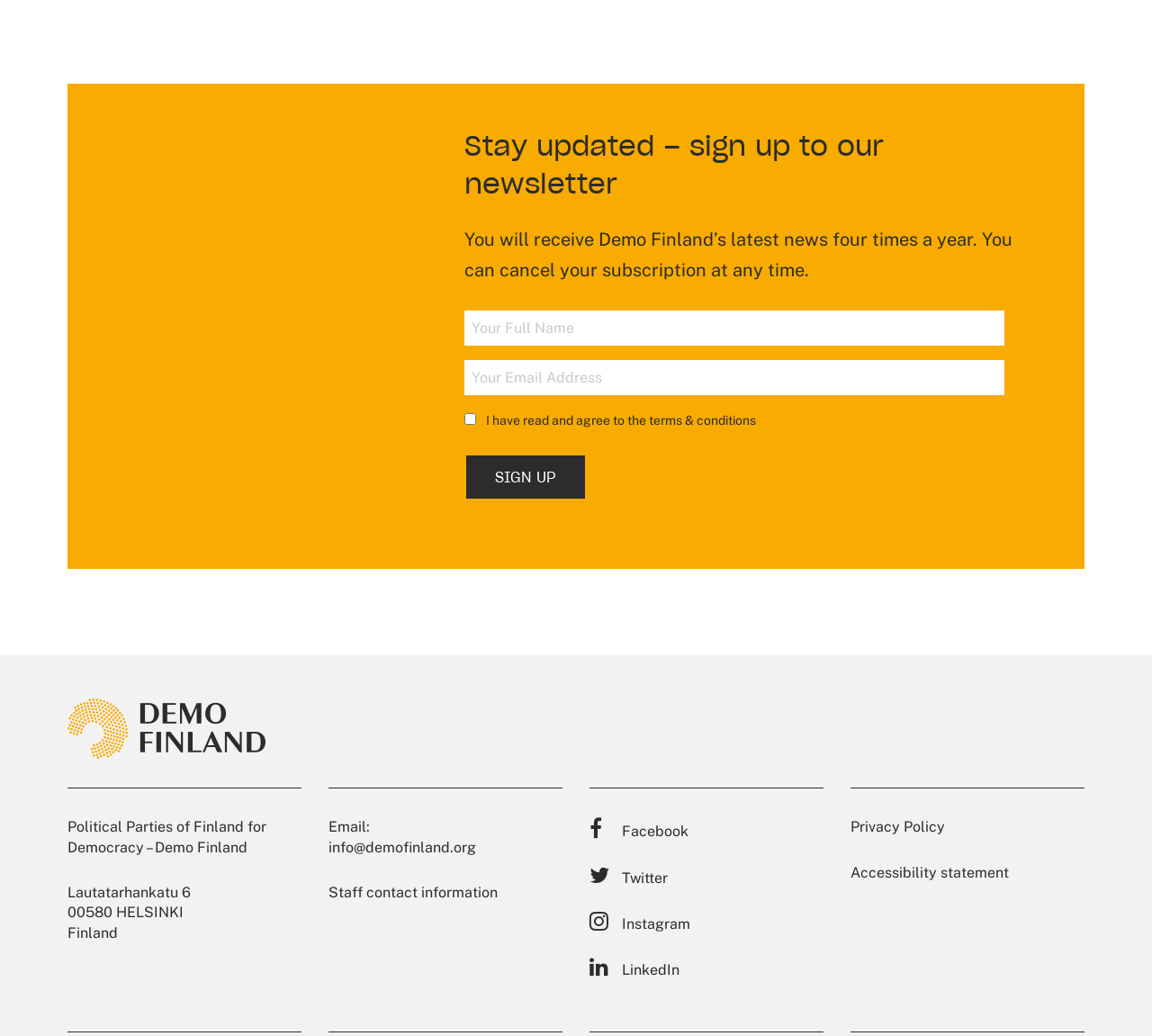Based on the element description "Privacy Policy", predict the bounding box coordinates of the UI element.

[0.738, 0.79, 0.82, 0.806]